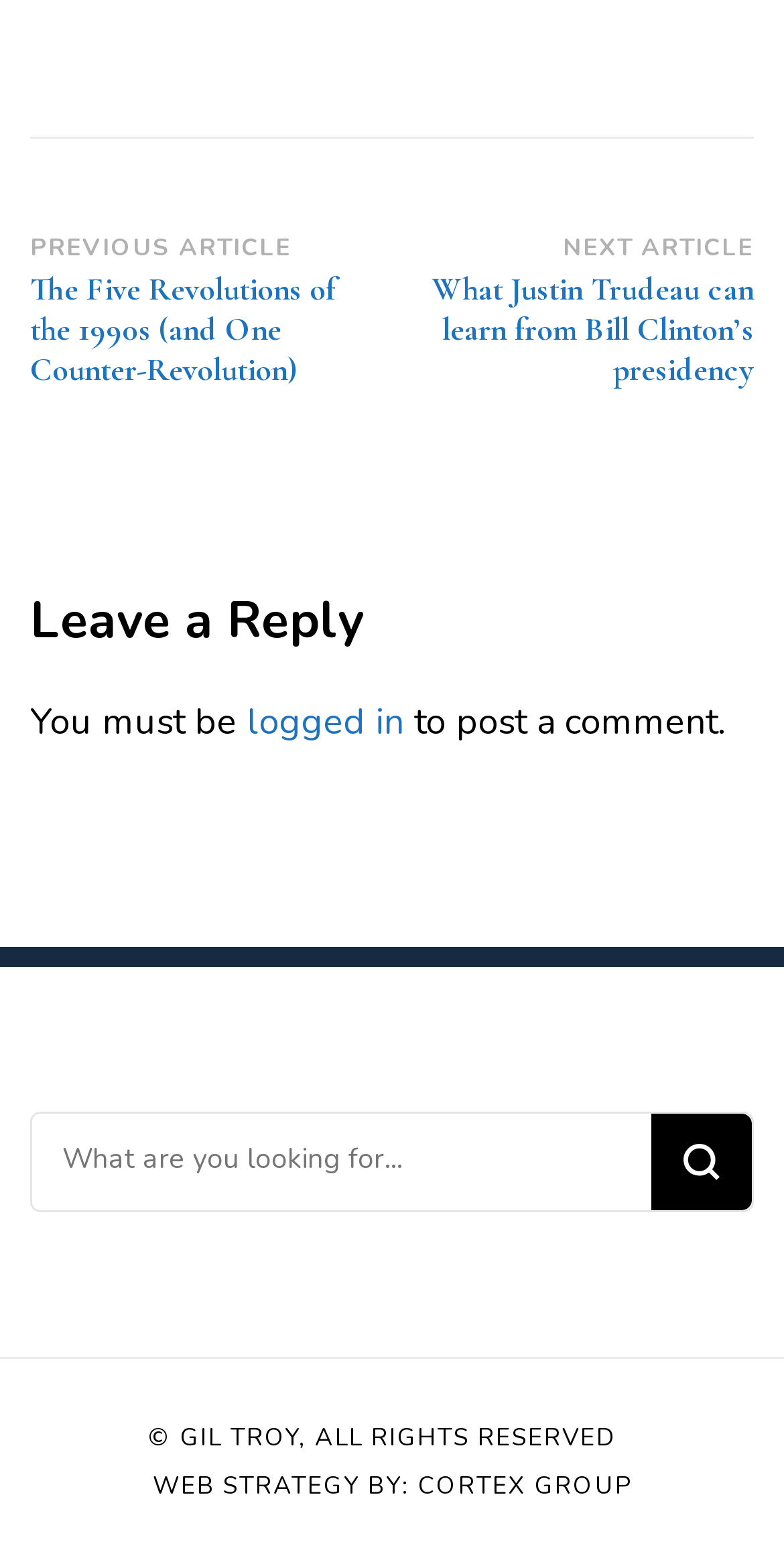For the element described, predict the bounding box coordinates as (top-left x, top-left y, bottom-right x, bottom-right y). All values should be between 0 and 1. Element description: logged in

[0.315, 0.445, 0.515, 0.476]